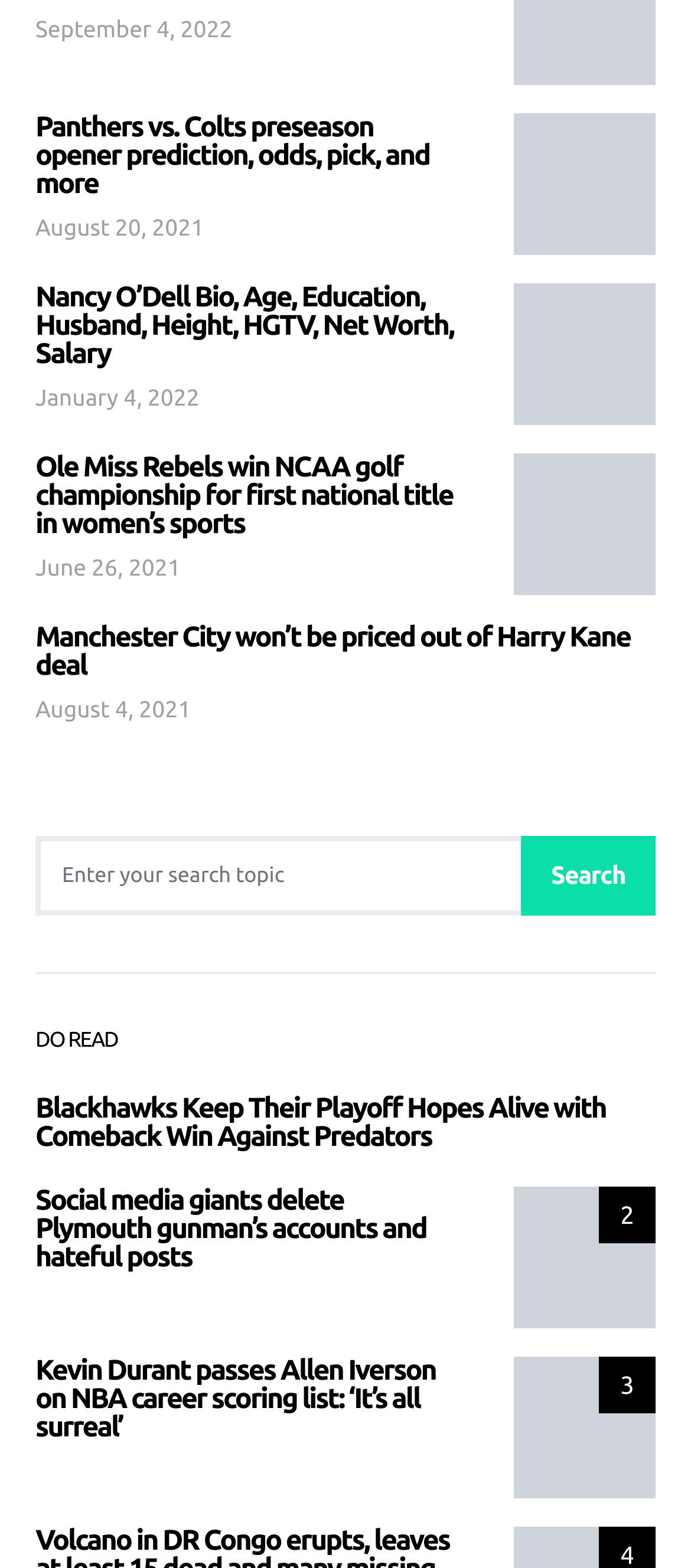Please determine the bounding box coordinates of the element's region to click for the following instruction: "Read Panthers vs. Colts preseason opener prediction".

[0.051, 0.071, 0.621, 0.128]